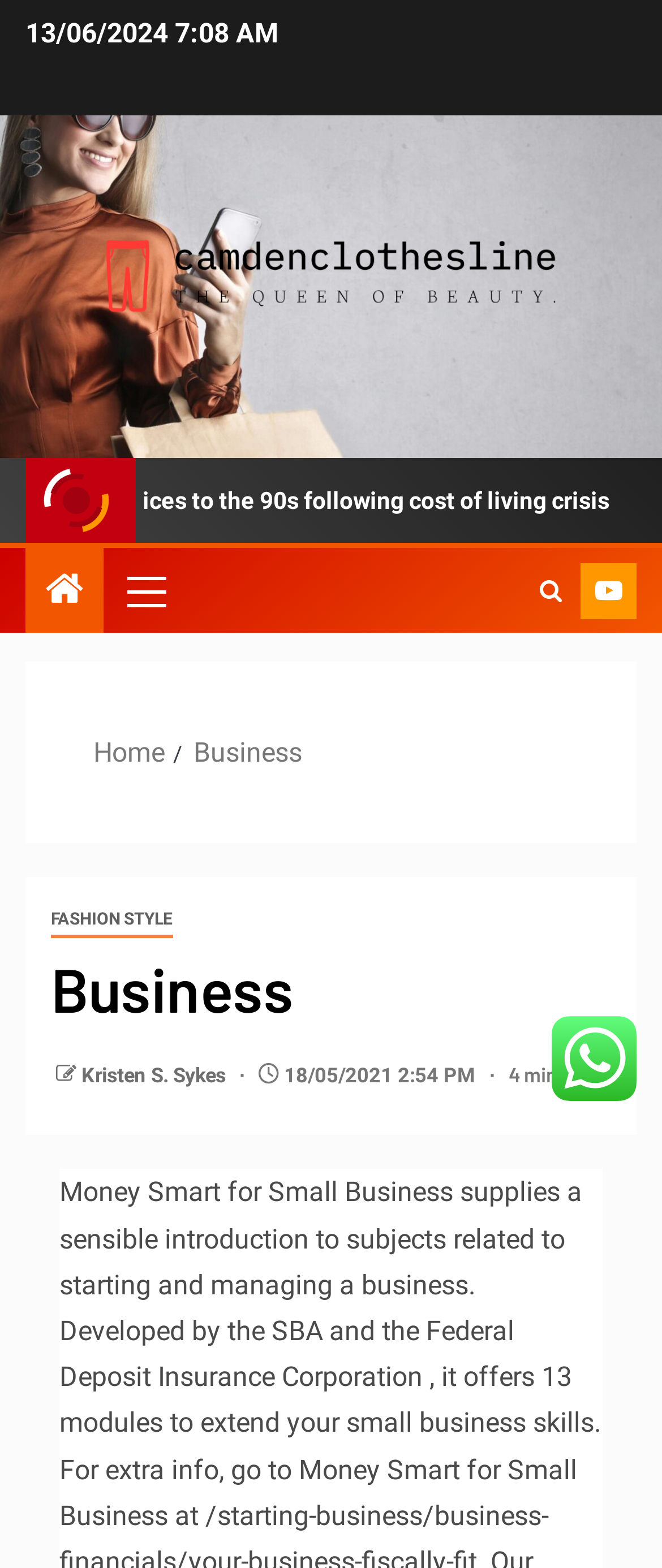Respond with a single word or phrase for the following question: 
What is the date of the latest update?

13/06/2024 7:08 AM